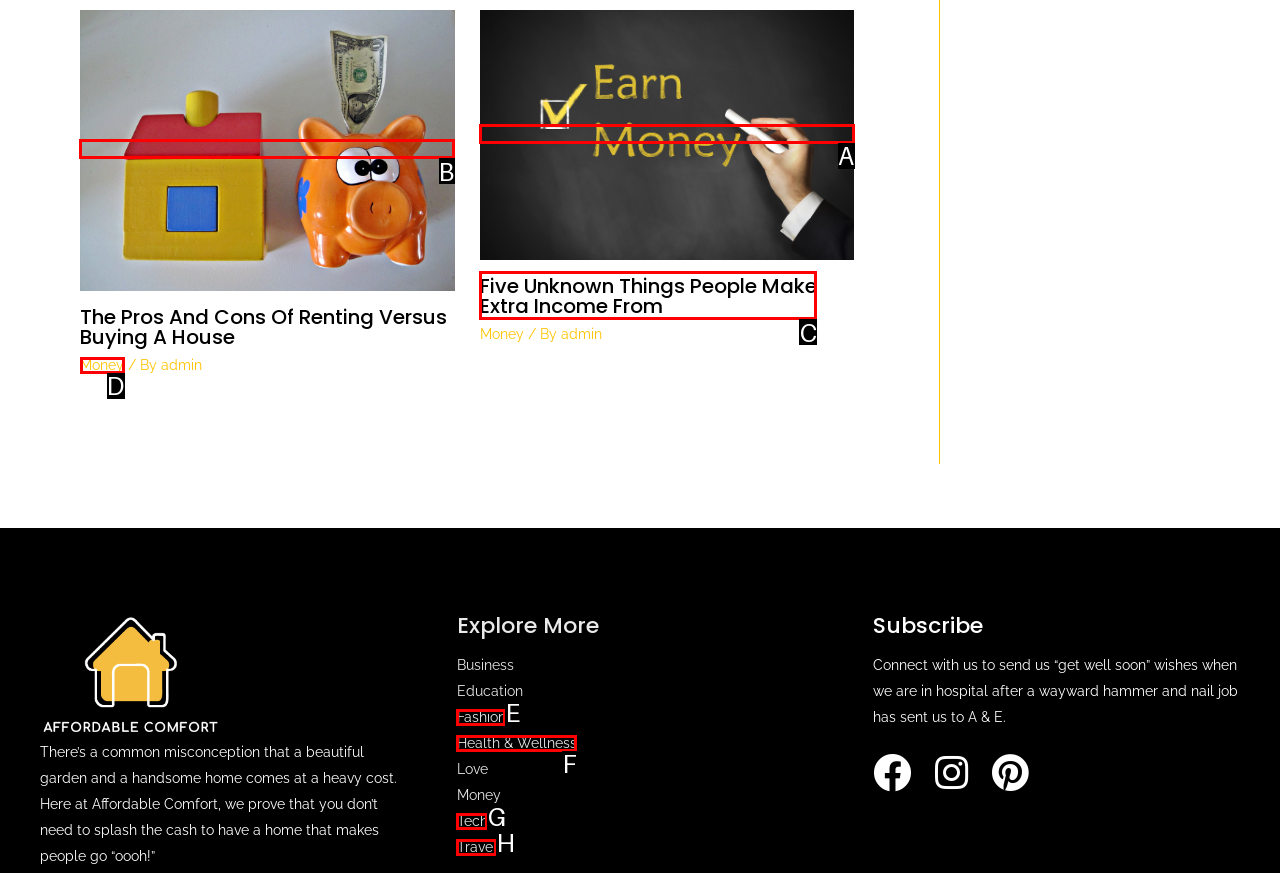Tell me which element should be clicked to achieve the following objective: Read more about The Pros And Cons Of Renting Versus Buying A House
Reply with the letter of the correct option from the displayed choices.

B